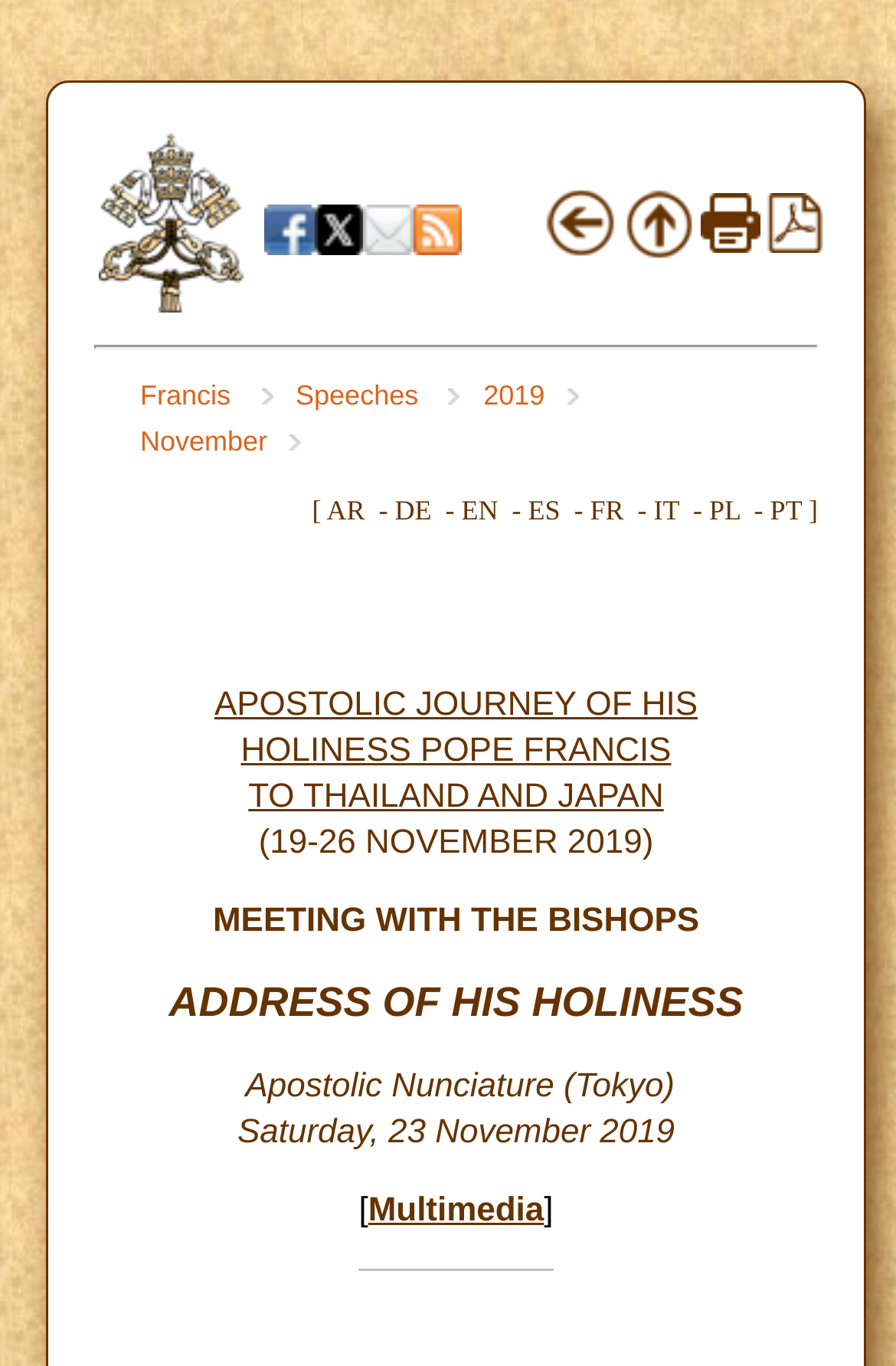Please specify the bounding box coordinates of the clickable section necessary to execute the following command: "Click on Back".

[0.608, 0.17, 0.69, 0.197]